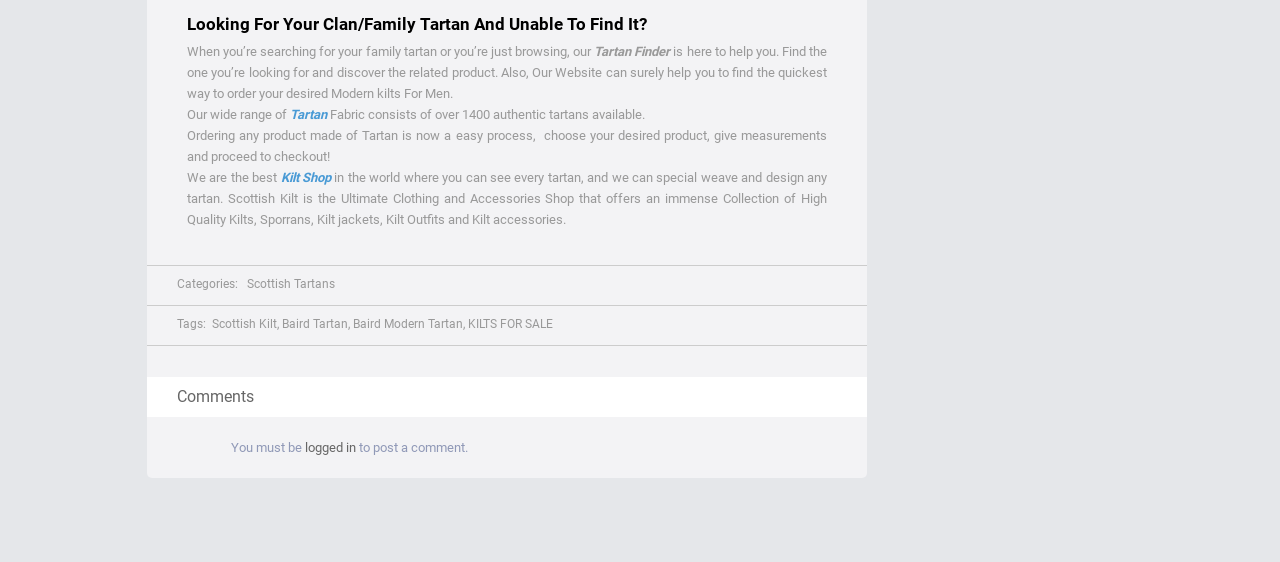Provide a one-word or one-phrase answer to the question:
How many authentic tartans are available in the Tartan Fabric?

Over 1400